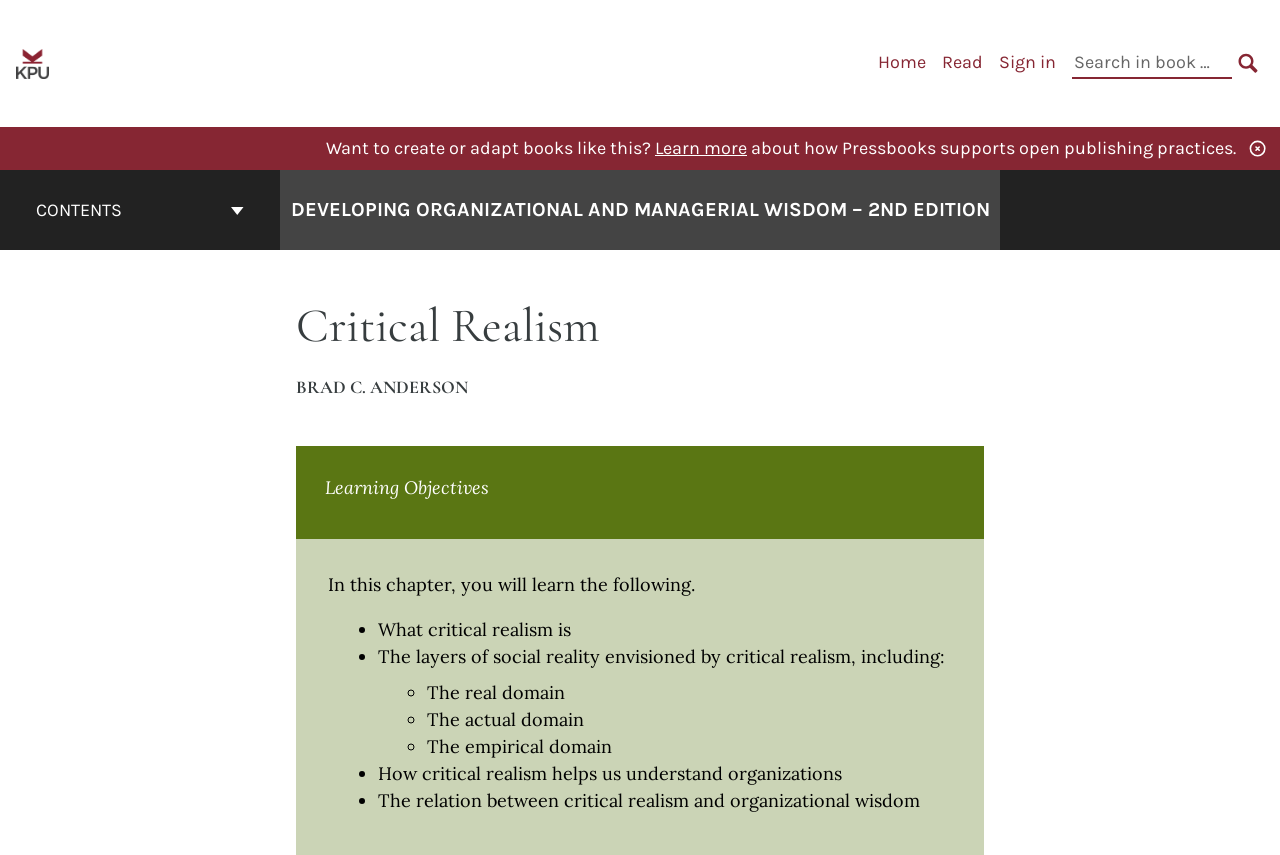Generate a comprehensive description of the webpage.

This webpage is about the book "Critical Realism – Developing Organizational and Managerial Wisdom – 2nd Edition". At the top left corner, there is a logo of Kwantlen Polytechnic University, accompanied by a link to the university's website. 

To the right of the logo, there is a primary navigation menu with links to "Home", "Read", and "Sign in", as well as a search bar with a "SEARCH" button. 

Below the navigation menu, there is a promotional message encouraging users to create or adapt books like this one, with a "Learn more" link and a brief description of how Pressbooks supports open publishing practices.

On the left side of the page, there is a book contents navigation menu with a "CONTENTS" button and a link to the cover page of the book. The cover page link is accompanied by the title "DEVELOPING ORGANIZATIONAL AND MANAGERIAL WISDOM – 2ND EDITION" and the author's name "BRAD C. ANDERSON".

The main content of the page is divided into sections, starting with a heading "Critical Realism" followed by the author's name. The next section is "Learning Objectives", which lists what the reader will learn in this chapter, including what critical realism is, the layers of social reality envisioned by critical realism, and how critical realism helps us understand organizations. The learning objectives are presented in a bulleted list with sub-bullets.